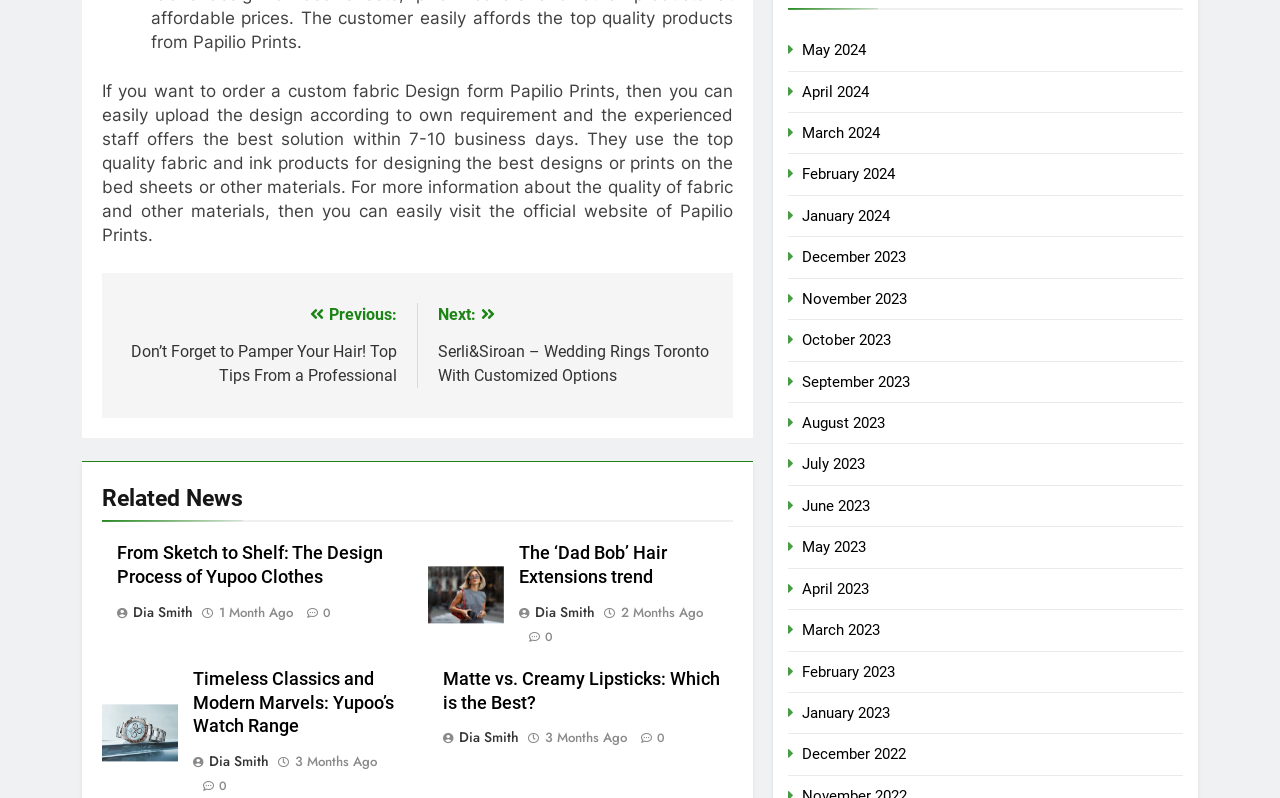How many navigation links are there?
Please respond to the question thoroughly and include all relevant details.

There are two navigation links, 'Previous' and 'Next', which are located below the 'Post navigation' heading.